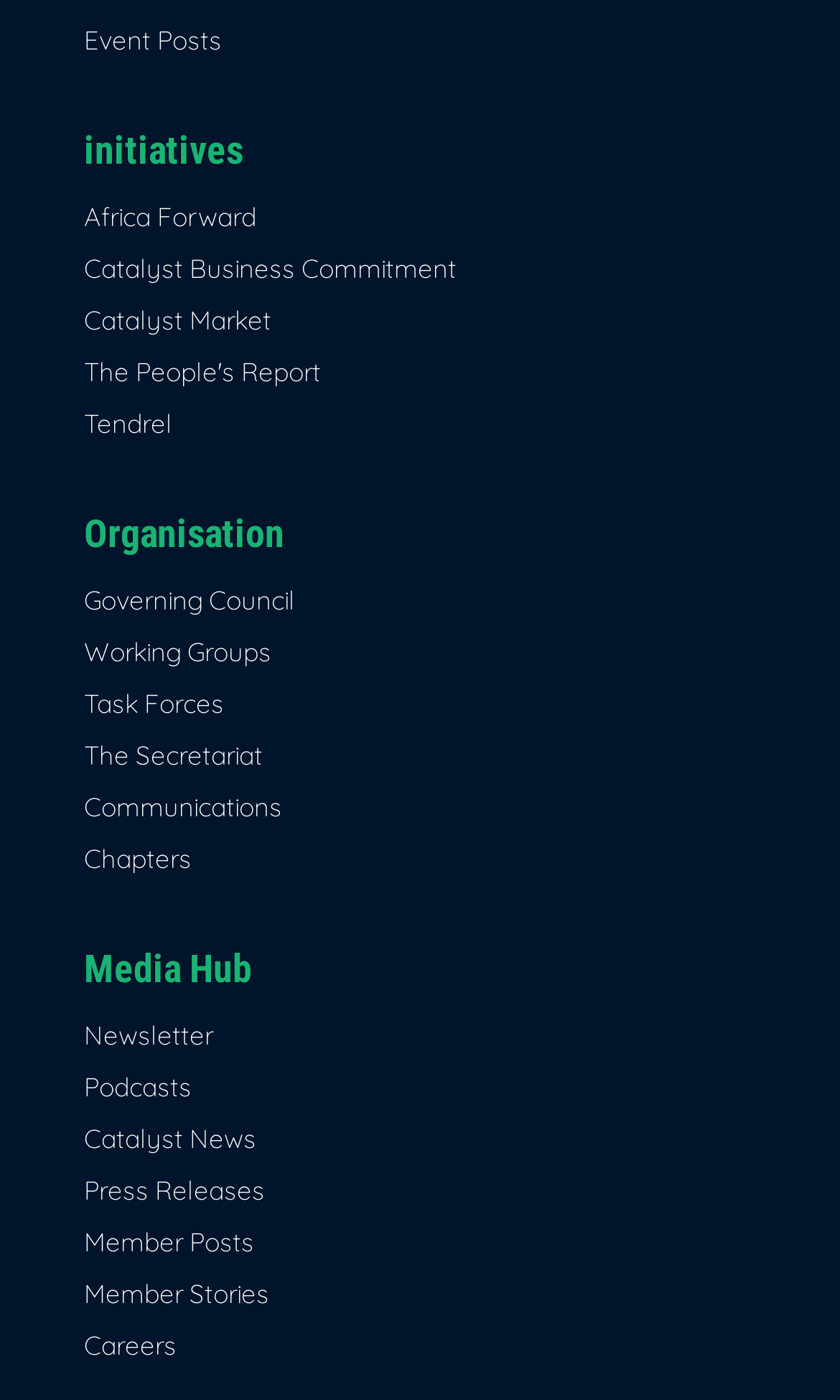From the webpage screenshot, predict the bounding box of the UI element that matches this description: "Task Forces".

[0.1, 0.491, 0.267, 0.514]